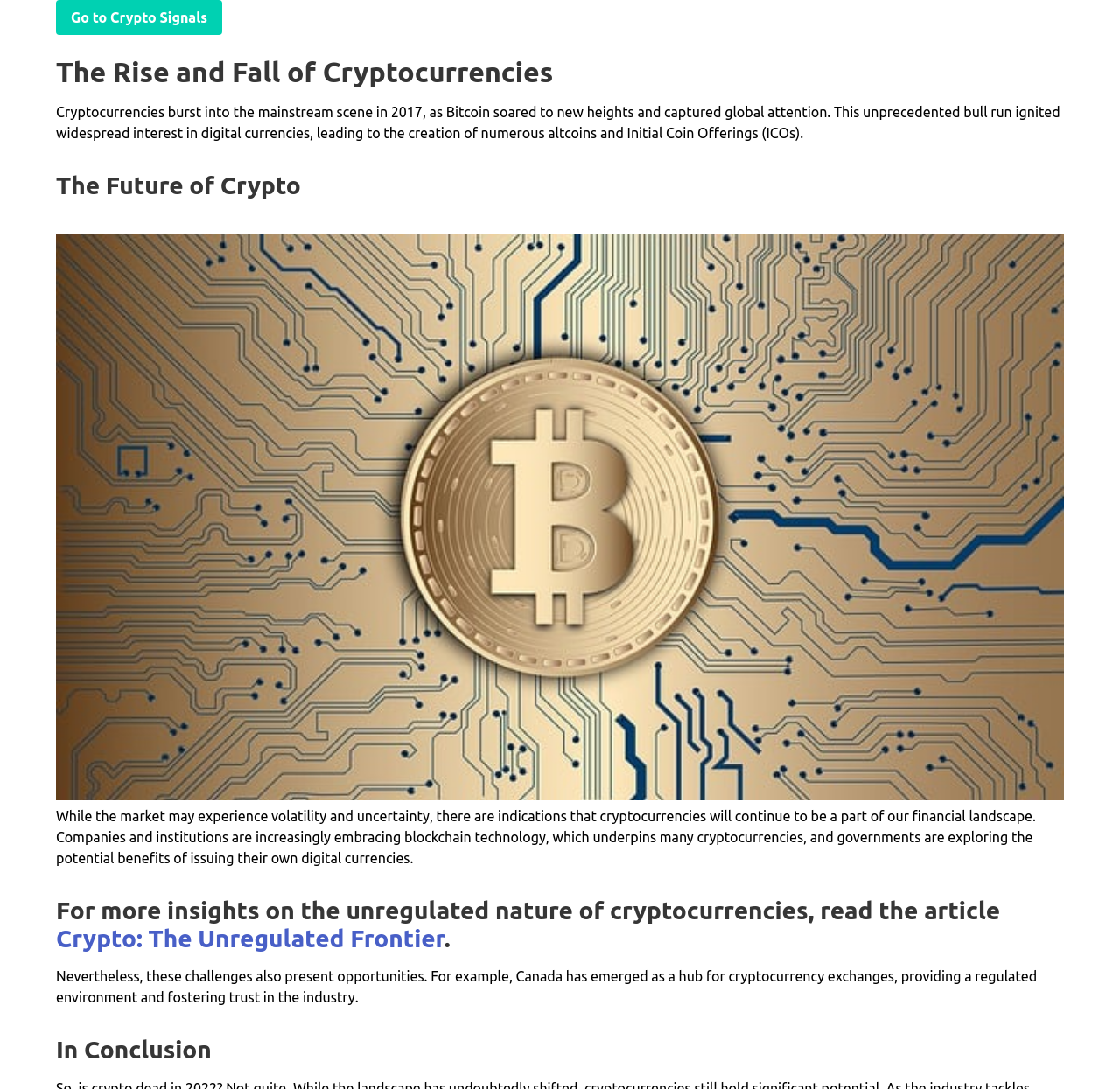Give a concise answer of one word or phrase to the question: 
What is the country mentioned as a hub for cryptocurrency exchanges?

Canada